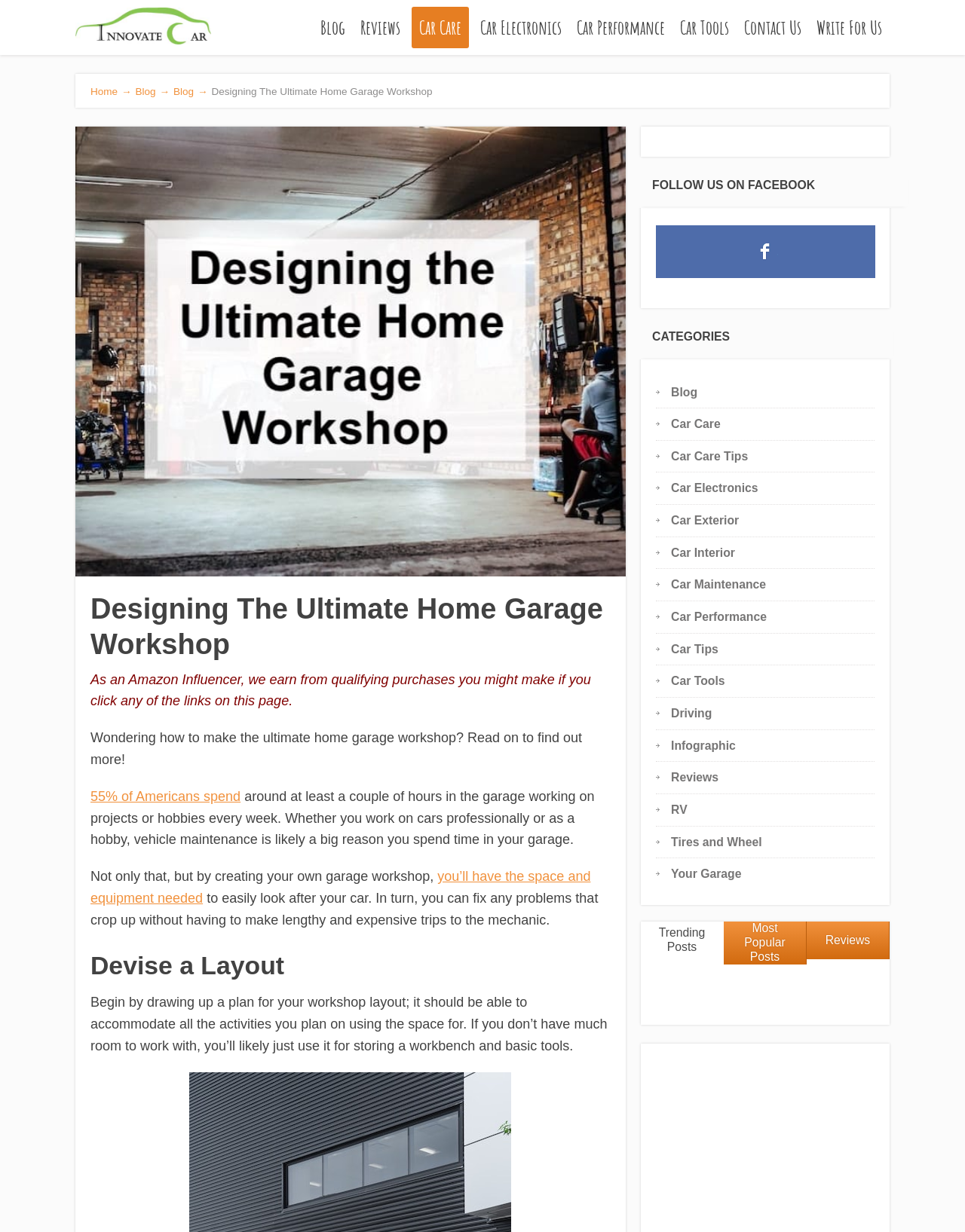Answer the question with a single word or phrase: 
What percentage of Americans spend time in their garage?

55%